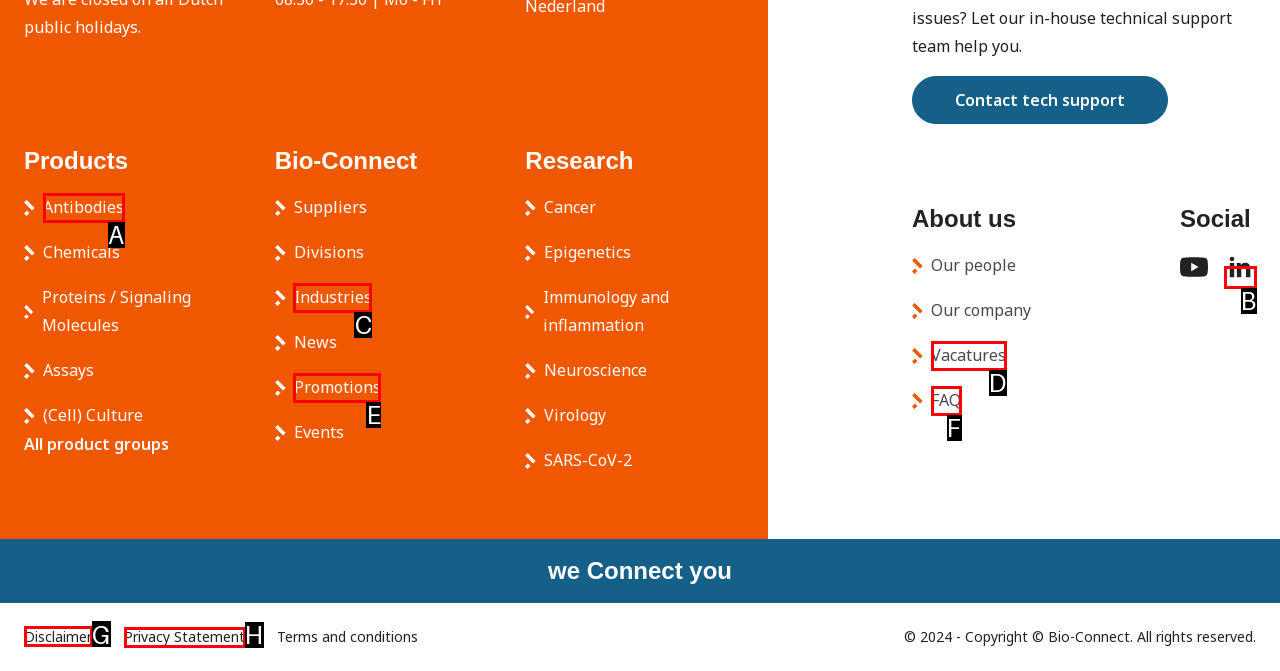Identify the correct UI element to click for the following task: Read Disclaimer Choose the option's letter based on the given choices.

G